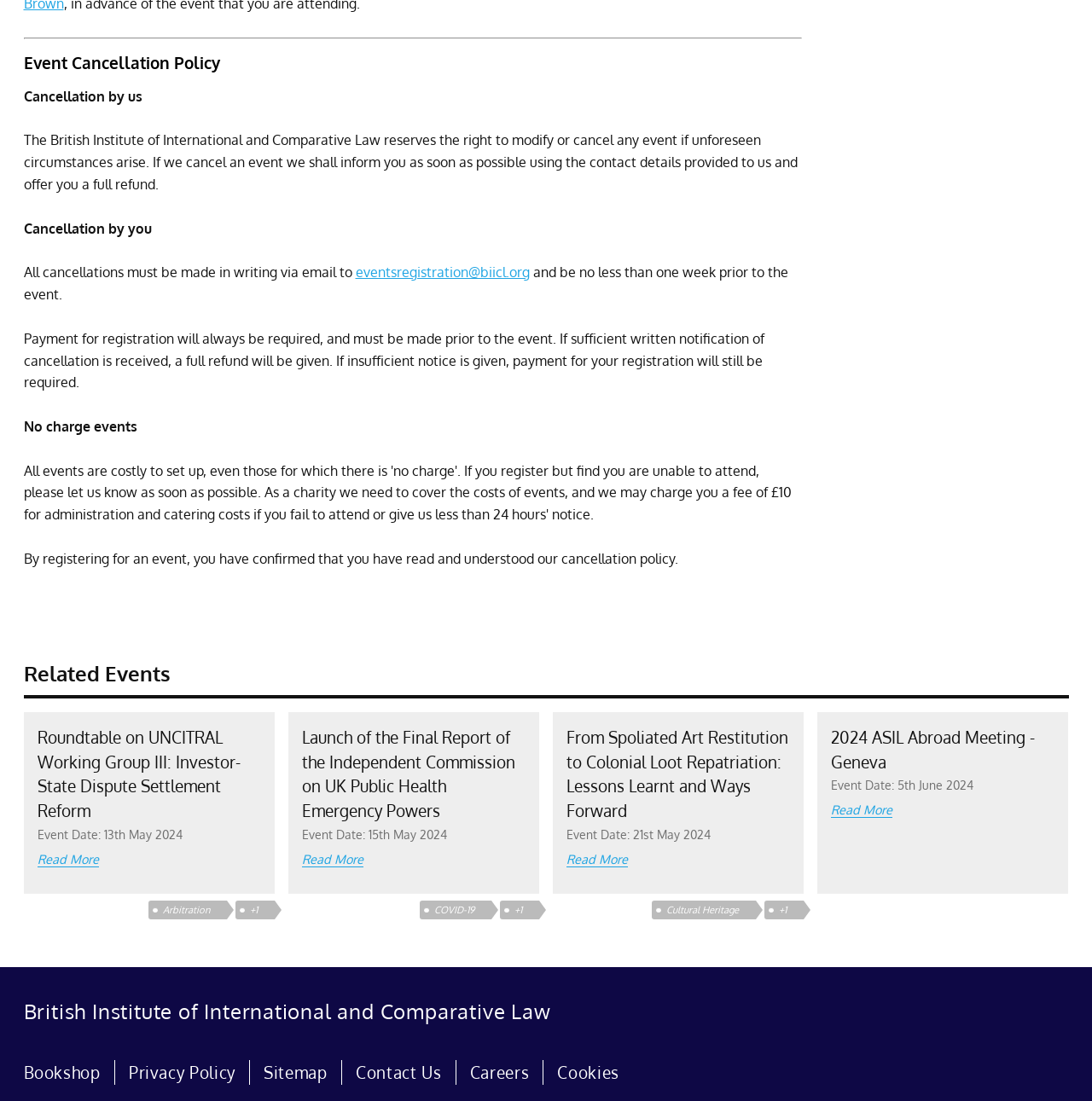Locate the bounding box coordinates of the region to be clicked to comply with the following instruction: "Click on 'eventsregistration@biicl.org' to contact for event cancellation". The coordinates must be four float numbers between 0 and 1, in the form [left, top, right, bottom].

[0.325, 0.24, 0.485, 0.255]